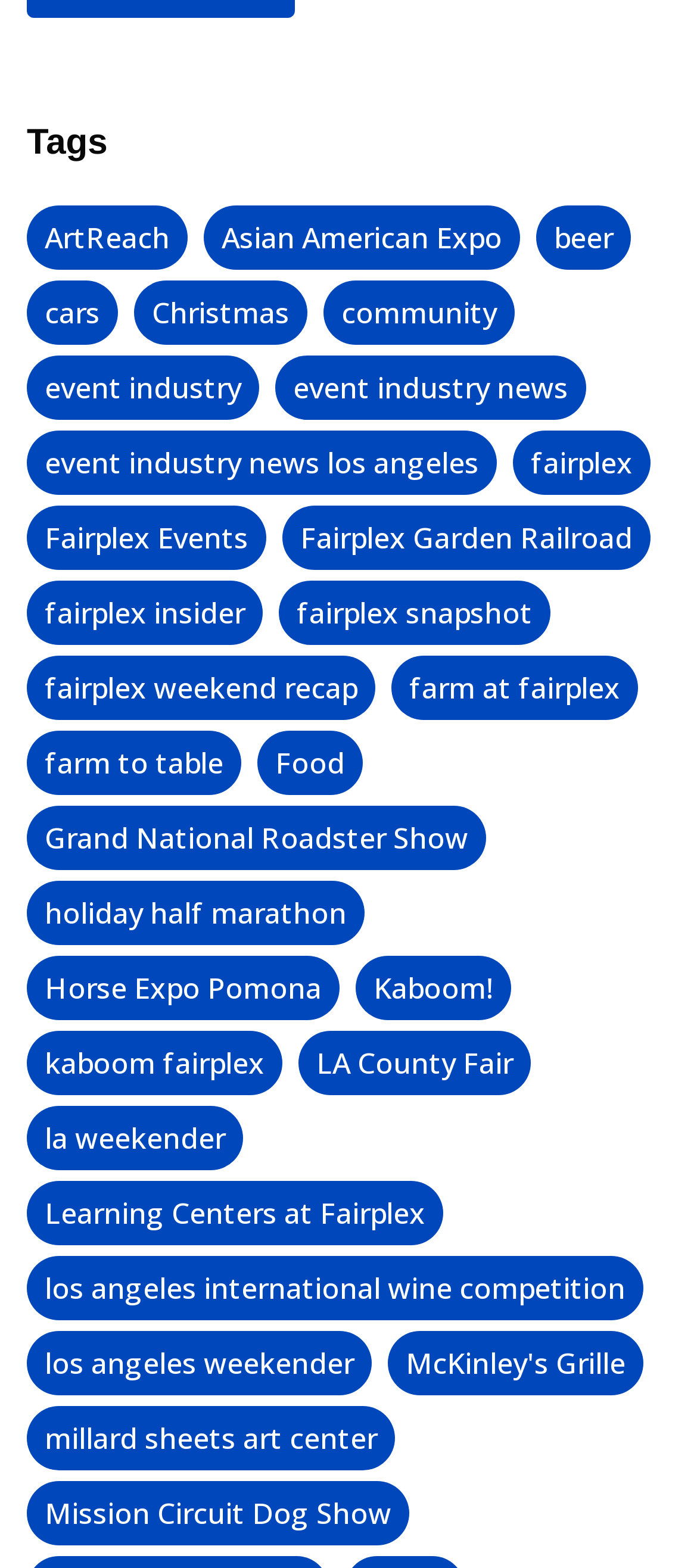Determine the bounding box of the UI element mentioned here: "Fairplex Garden Railroad". The coordinates must be in the format [left, top, right, bottom] with values ranging from 0 to 1.

[0.405, 0.316, 0.933, 0.357]